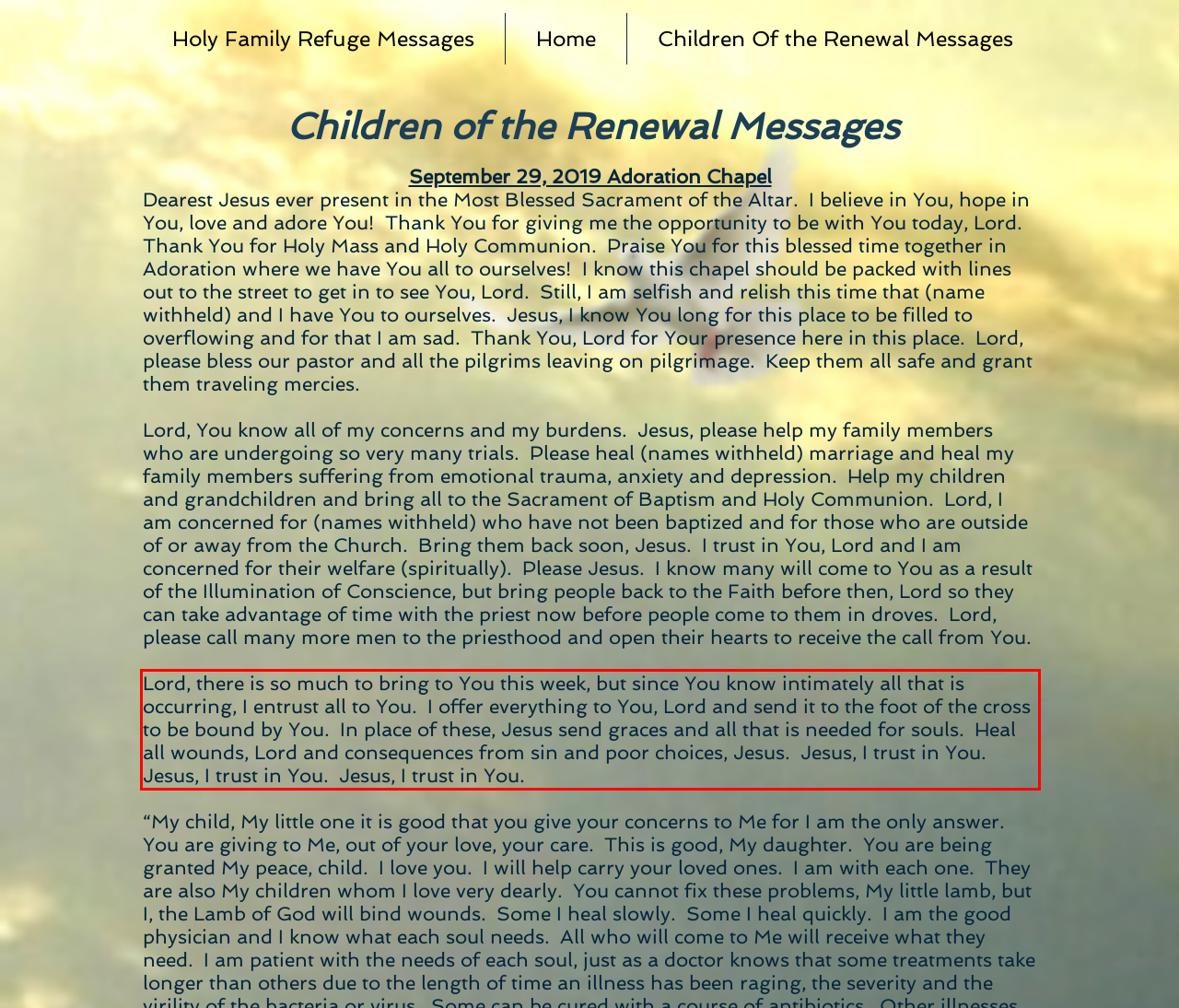You are presented with a screenshot containing a red rectangle. Extract the text found inside this red bounding box.

Lord, there is so much to bring to You this week, but since You know intimately all that is occurring, I entrust all to You. I offer everything to You, Lord and send it to the foot of the cross to be bound by You. In place of these, Jesus send graces and all that is needed for souls. Heal all wounds, Lord and consequences from sin and poor choices, Jesus. Jesus, I trust in You. Jesus, I trust in You. Jesus, I trust in You.